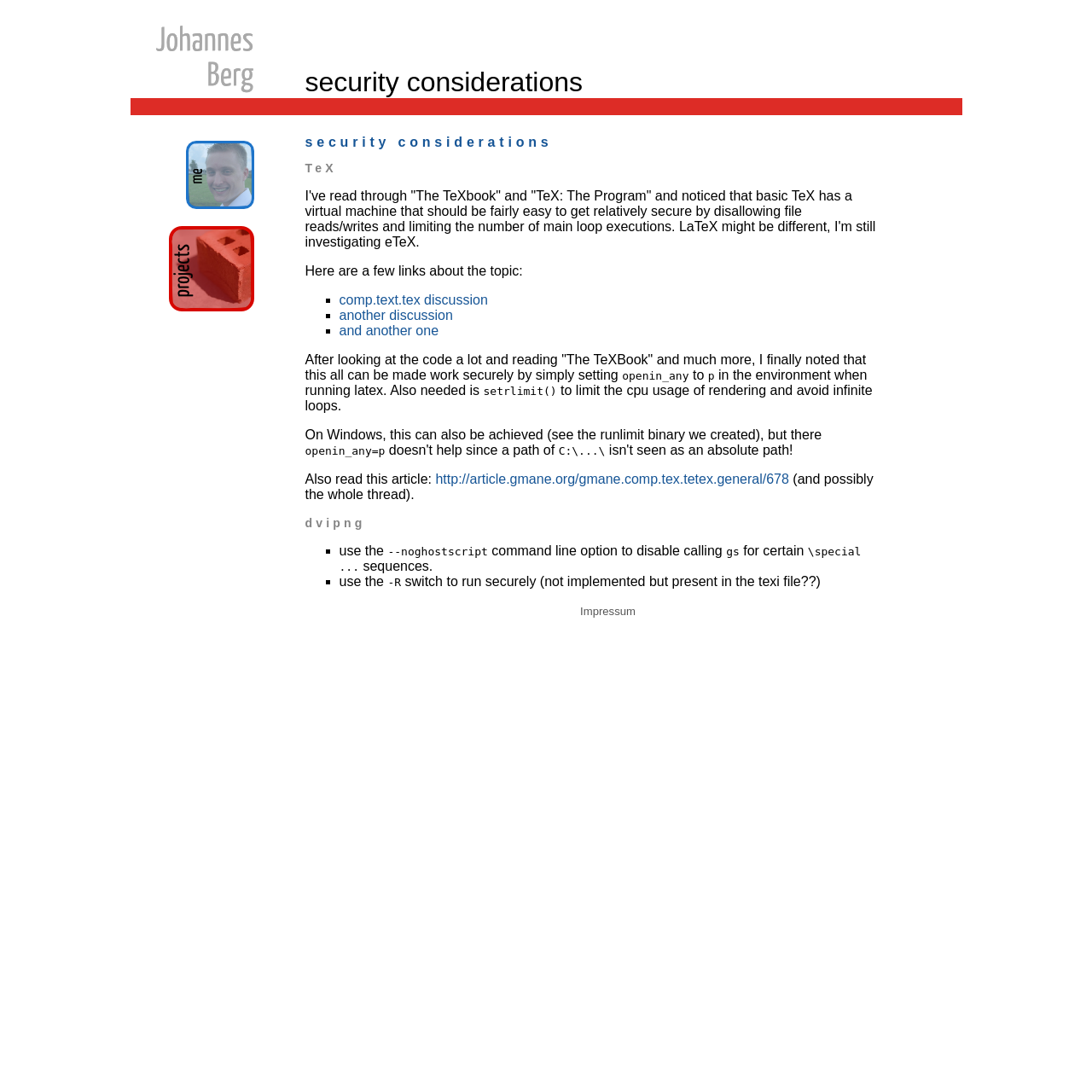What is the topic of the article?
Based on the screenshot, respond with a single word or phrase.

TeX security